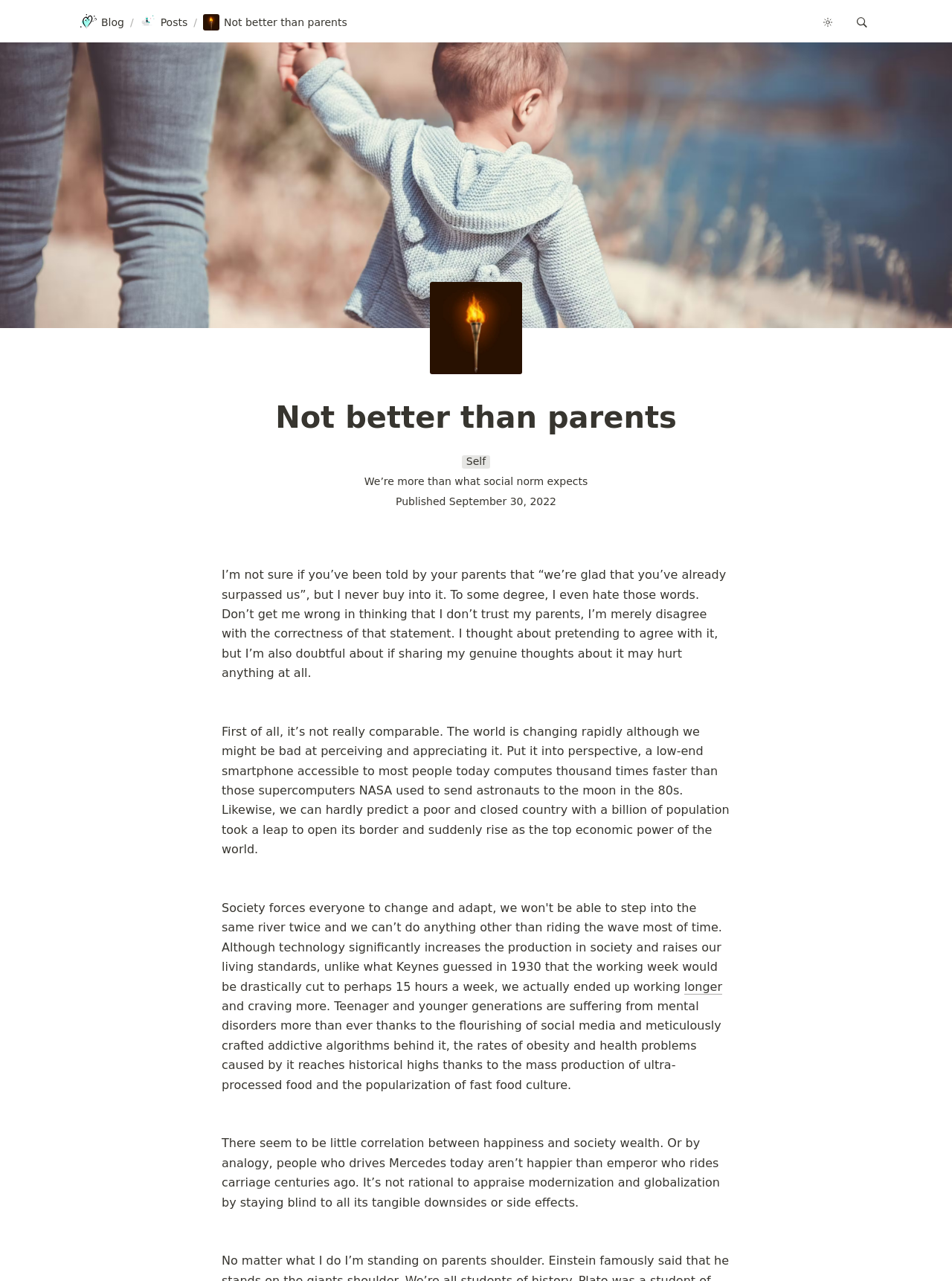Create a detailed summary of all the visual and textual information on the webpage.

This webpage appears to be a blog post titled "Not better than parents" with a focus on self-reflection and societal expectations. At the top left, there is a navigation menu with links to "Blog" and "Posts", each accompanied by a small icon. 

Below the navigation menu, there is a large header image that spans the entire width of the page, with a smaller image of the same title "Not better than parents" placed on top of it. 

The main content of the blog post is divided into several sections. The title "Not better than parents" is displayed prominently, followed by a subtitle "We’re more than what social norm expects". The author then shares their personal thoughts and opinions on the topic, which are presented in a series of paragraphs. 

The text is organized into several sections, with the author discussing how they disagree with the idea that they have surpassed their parents, and how this statement ignores the rapid changes in the world. They also touch on the negative effects of modernization, such as the rise of mental disorders and health problems. 

Throughout the text, there are no images, except for a small icon at the bottom right corner of the page. There is also a button with an unknown function, possibly for sharing or liking the post.